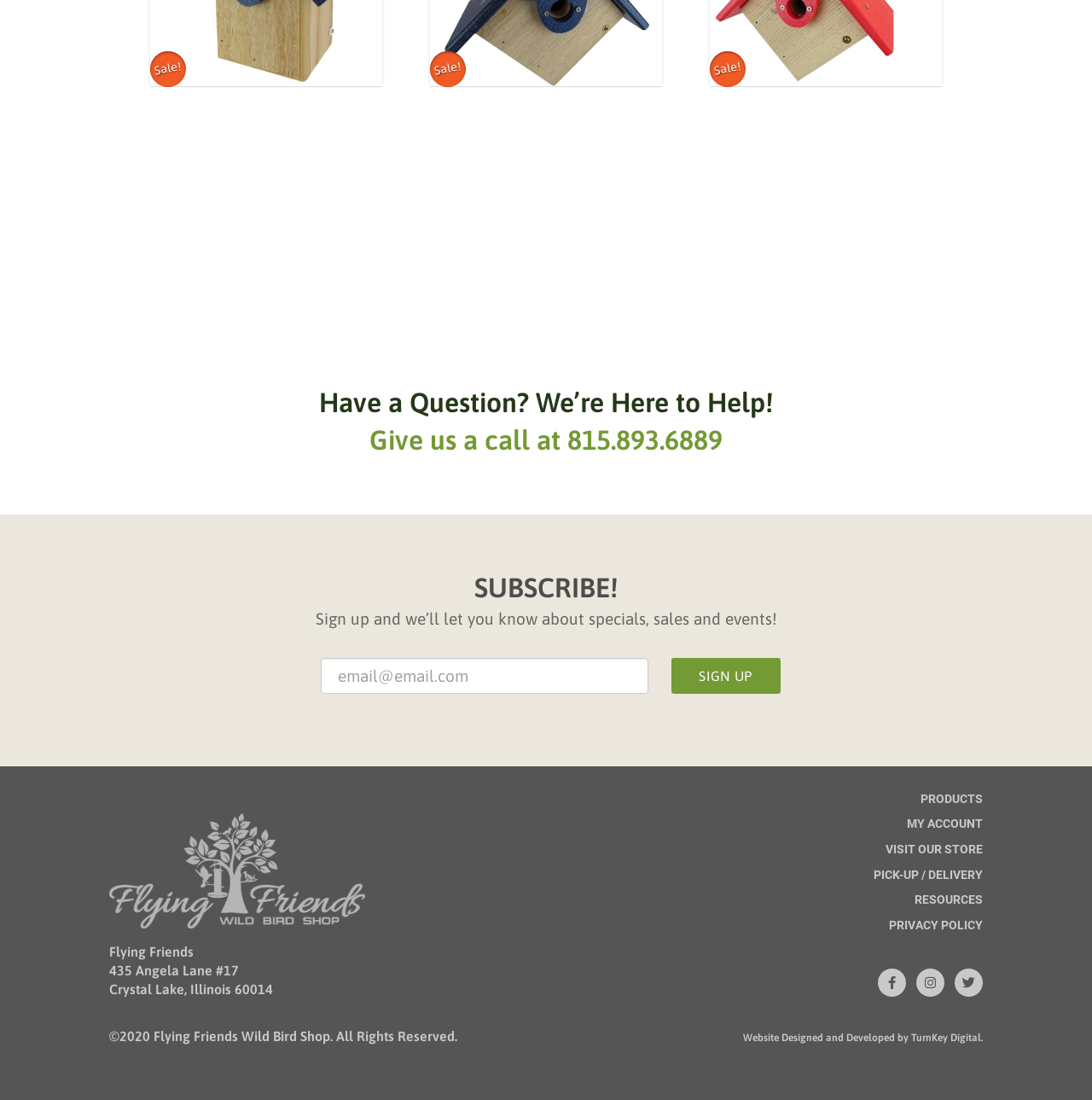Please determine the bounding box coordinates of the area that needs to be clicked to complete this task: 'Click the 'PRODUCTS' link'. The coordinates must be four float numbers between 0 and 1, formatted as [left, top, right, bottom].

[0.843, 0.721, 0.9, 0.744]